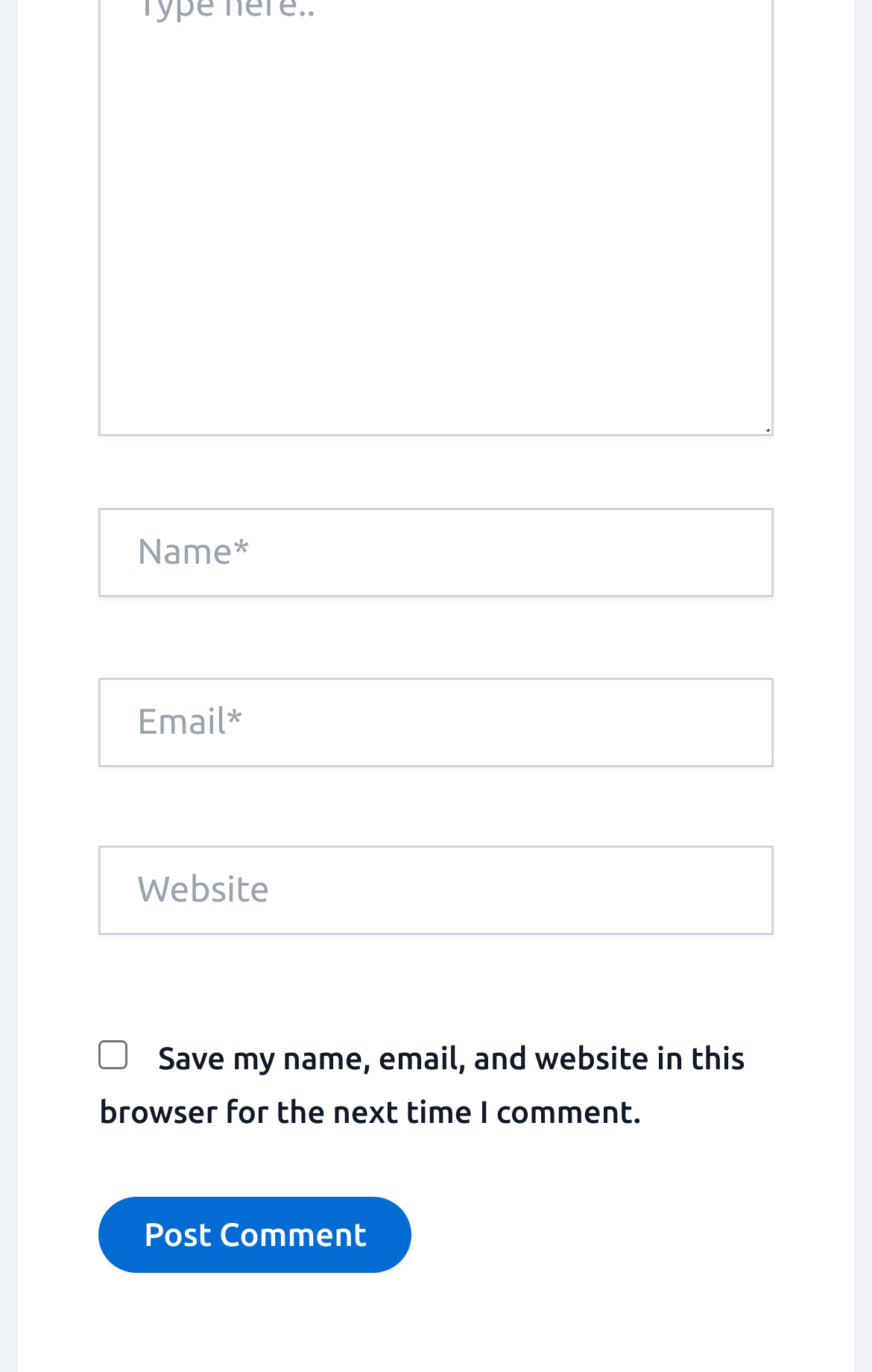How many text fields are there?
Please look at the screenshot and answer in one word or a short phrase.

3